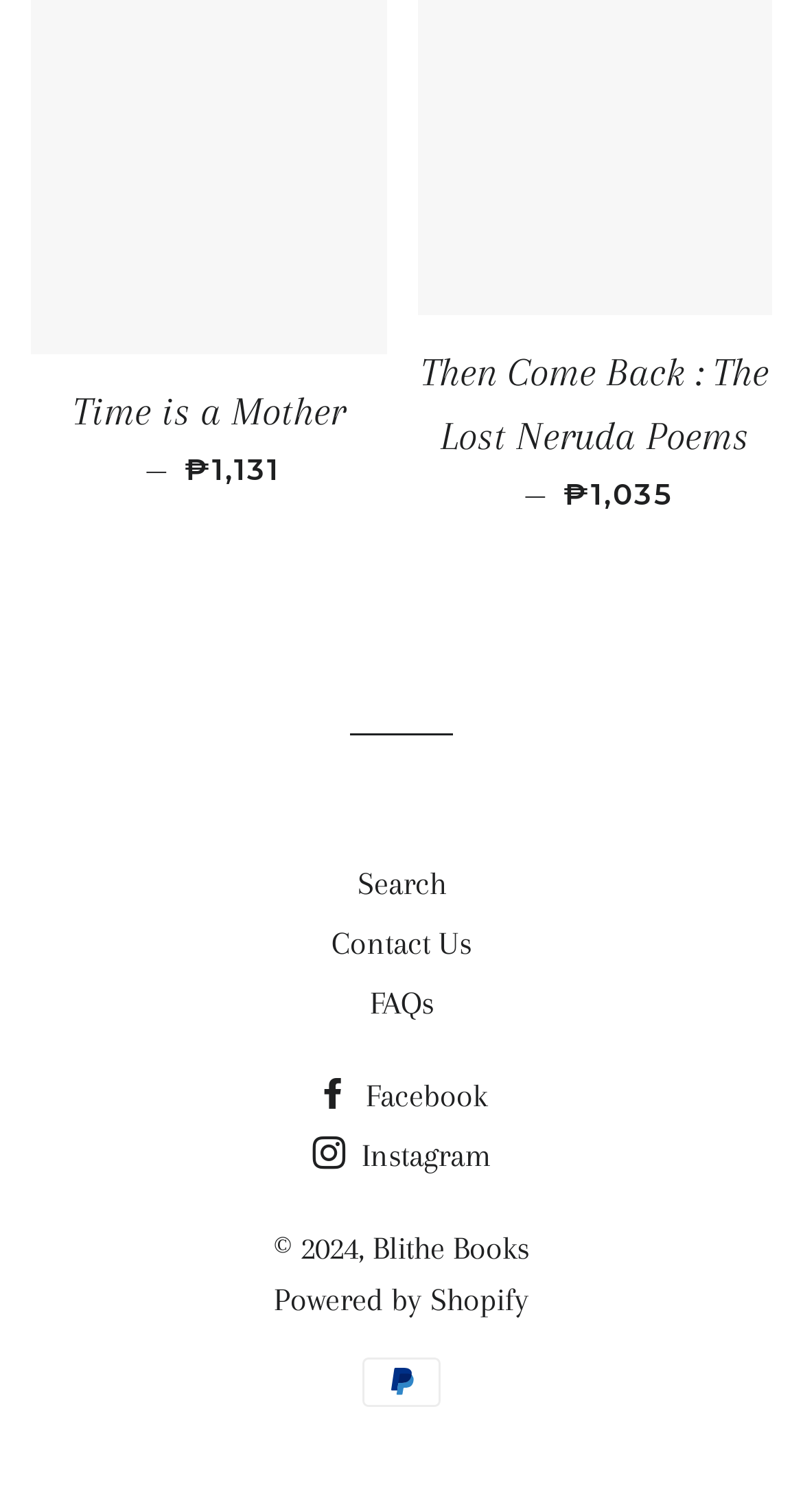Provide your answer in one word or a succinct phrase for the question: 
How many social media links are present?

2